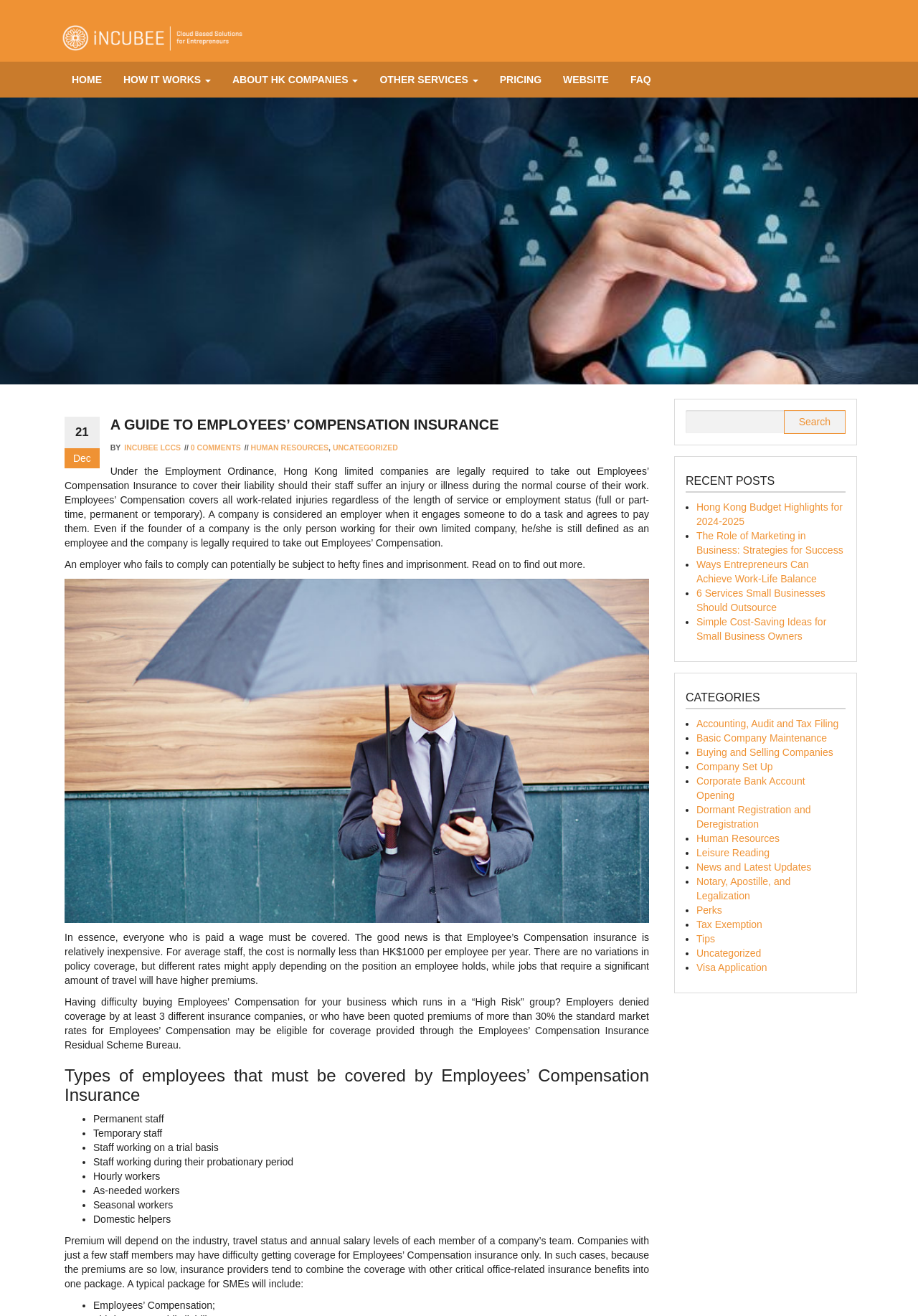Please give the bounding box coordinates of the area that should be clicked to fulfill the following instruction: "Enter email address". The coordinates should be in the format of four float numbers from 0 to 1, i.e., [left, top, right, bottom].

None